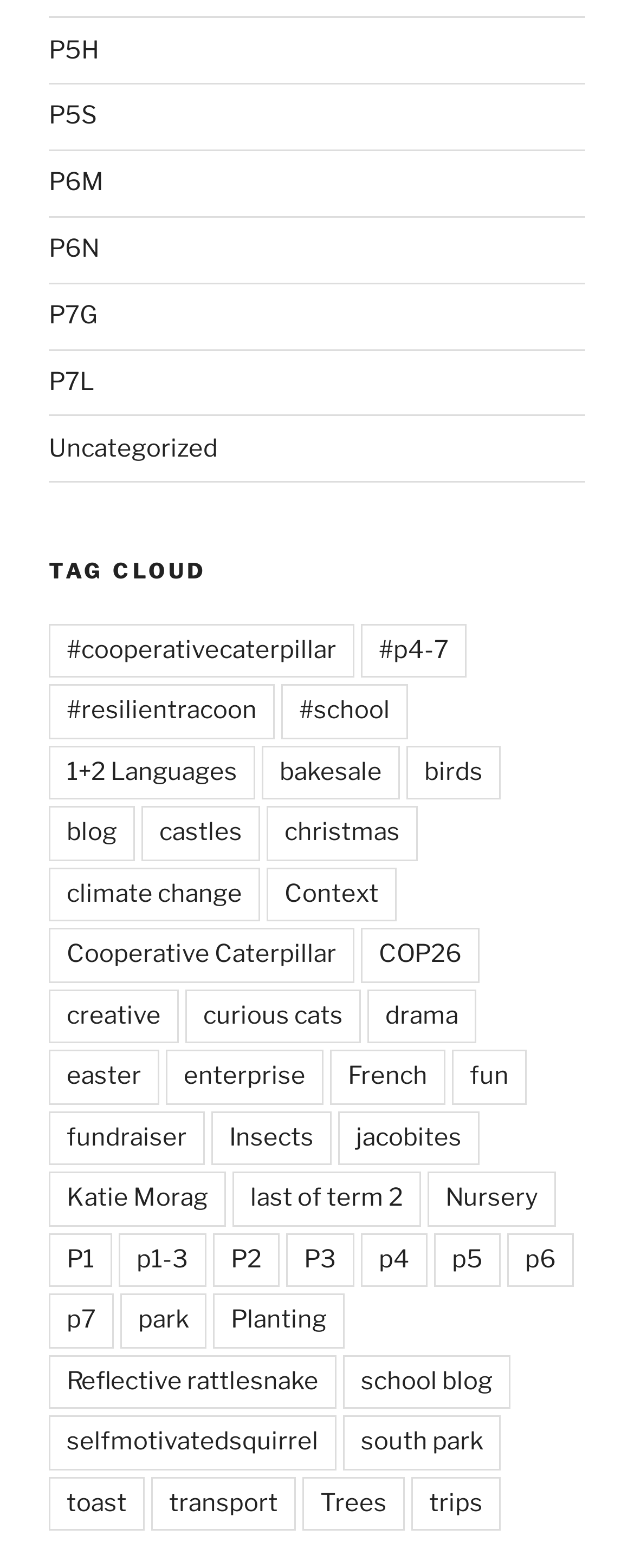Identify the bounding box coordinates of the region that should be clicked to execute the following instruction: "Click on U.S. NEWS".

None